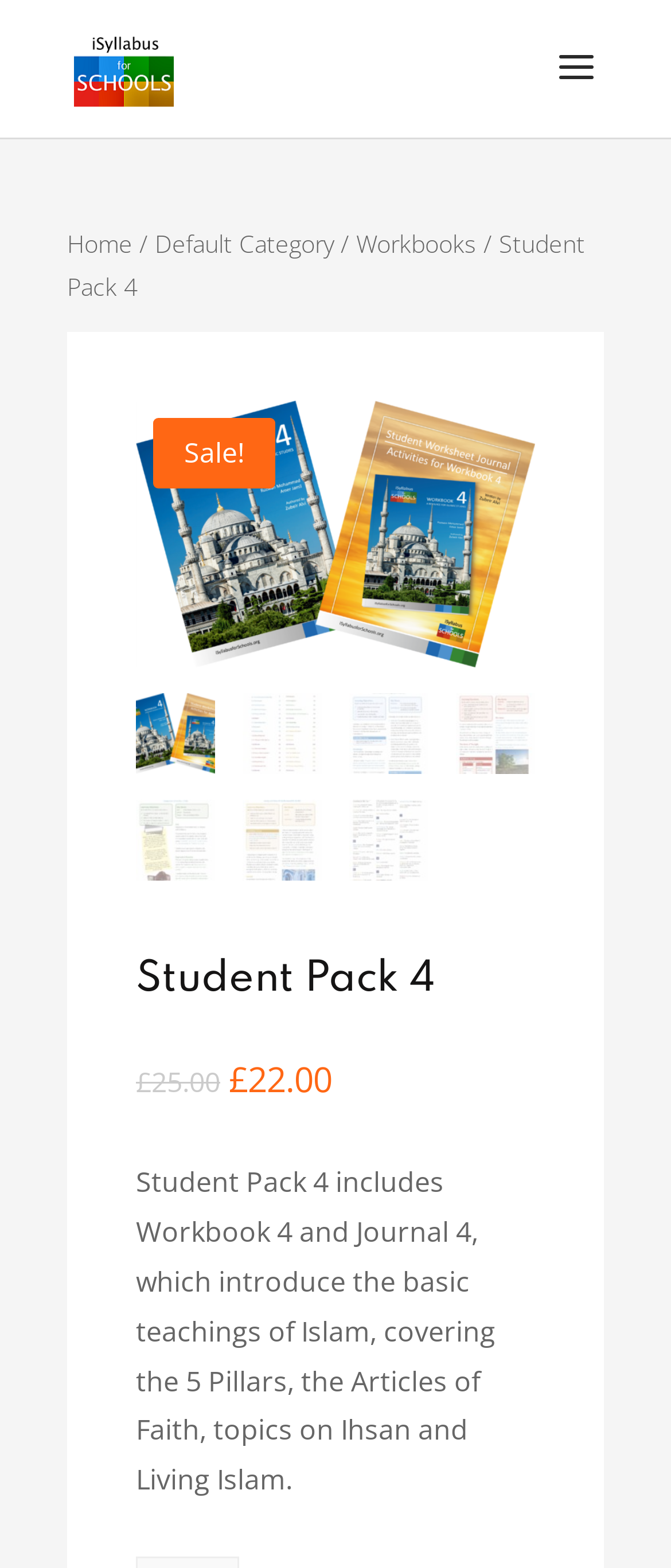Please extract and provide the main headline of the webpage.

Student Pack 4